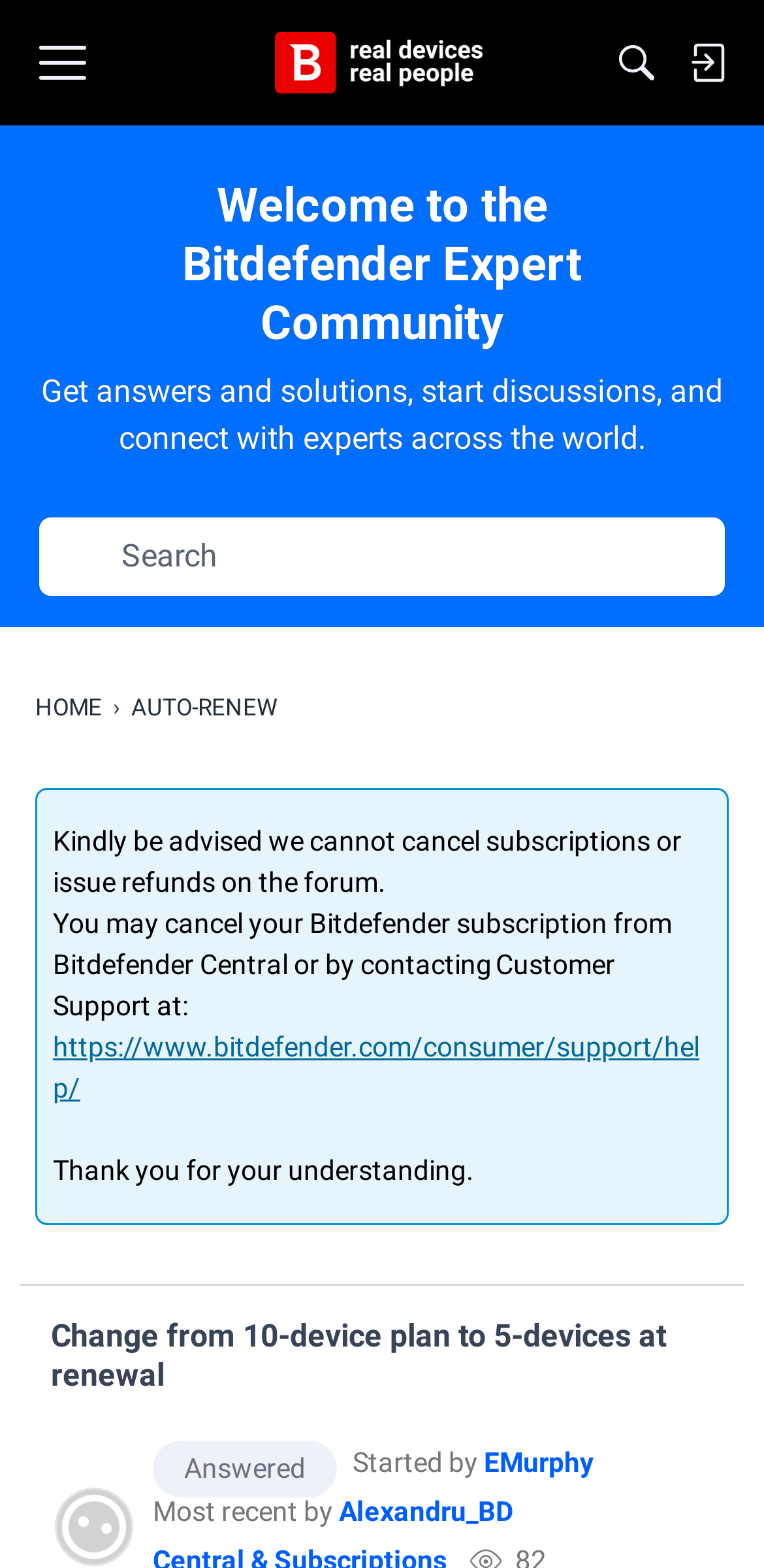Using the details in the image, give a detailed response to the question below:
What is the purpose of the search bar?

I found a search bar on the webpage with a placeholder text 'Search'. This, along with the presence of discussion threads on the page, suggests that the search bar is meant to search through these discussions.